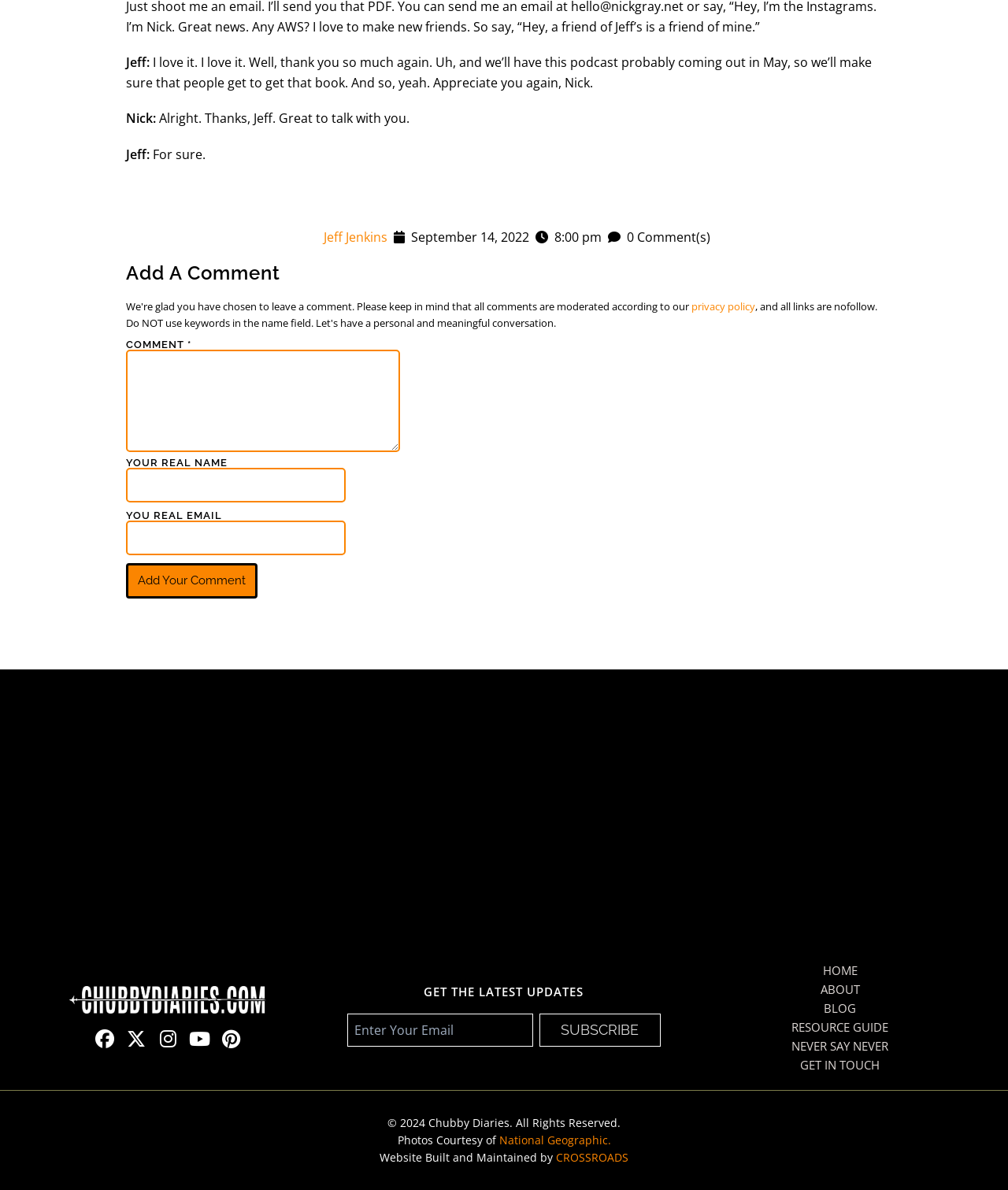Locate the bounding box coordinates of the element's region that should be clicked to carry out the following instruction: "Click on the 'SUBSCRIBE' button". The coordinates need to be four float numbers between 0 and 1, i.e., [left, top, right, bottom].

[0.535, 0.852, 0.656, 0.88]